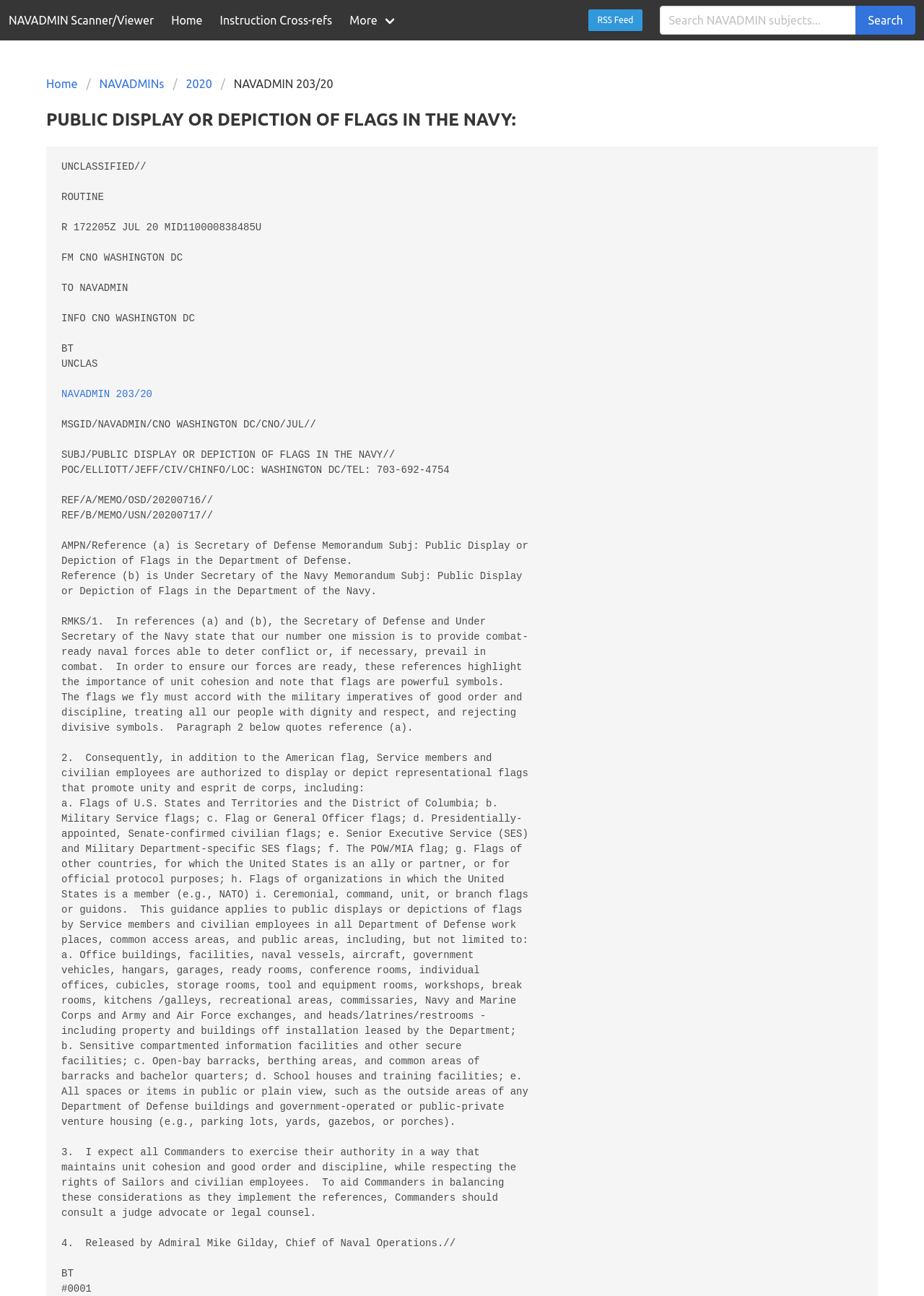Please find and report the bounding box coordinates of the element to click in order to perform the following action: "Subscribe to RSS Feed". The coordinates should be expressed as four float numbers between 0 and 1, in the format [left, top, right, bottom].

[0.636, 0.007, 0.696, 0.024]